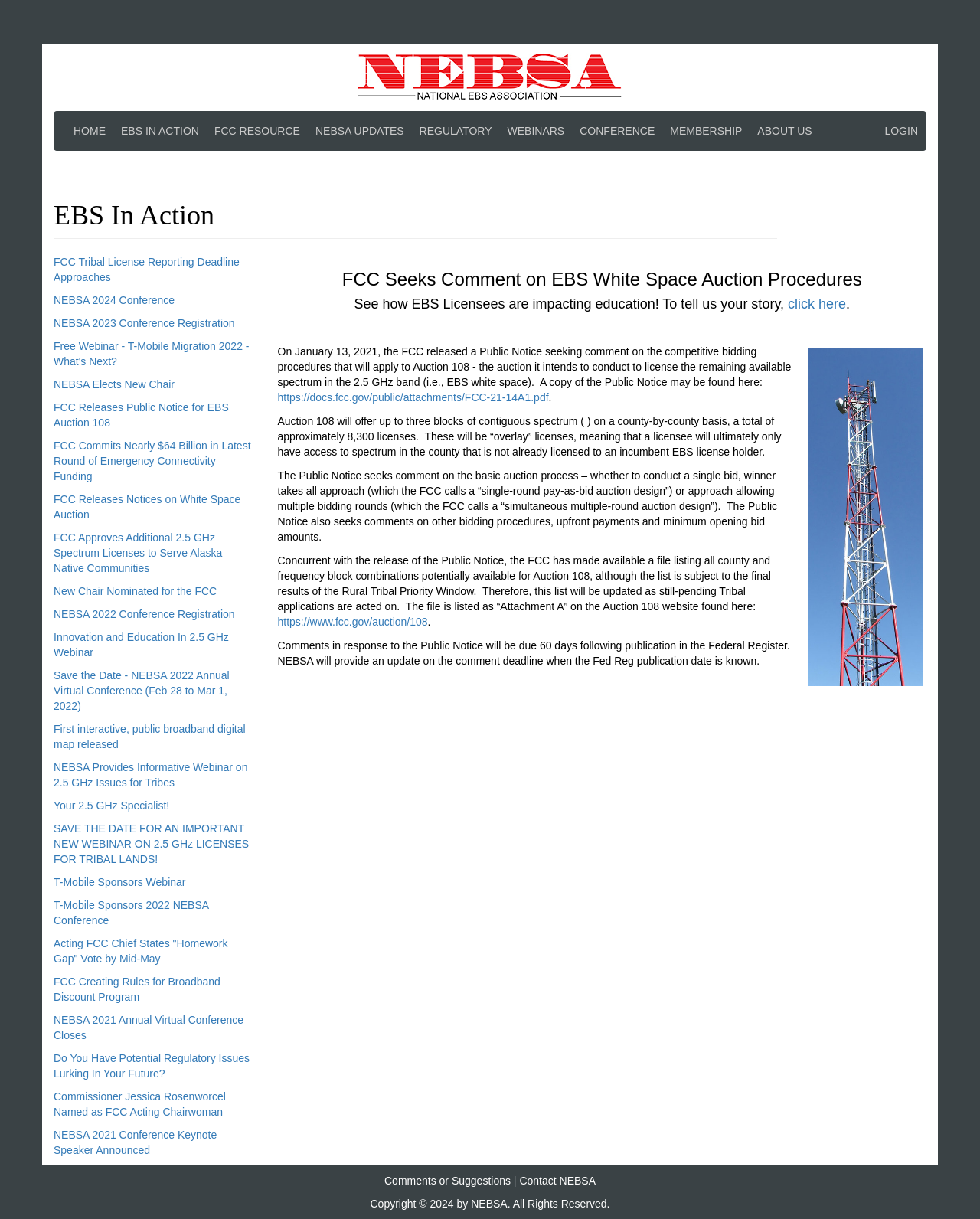Highlight the bounding box coordinates of the element you need to click to perform the following instruction: "View the Public Notice document."

[0.283, 0.321, 0.56, 0.331]